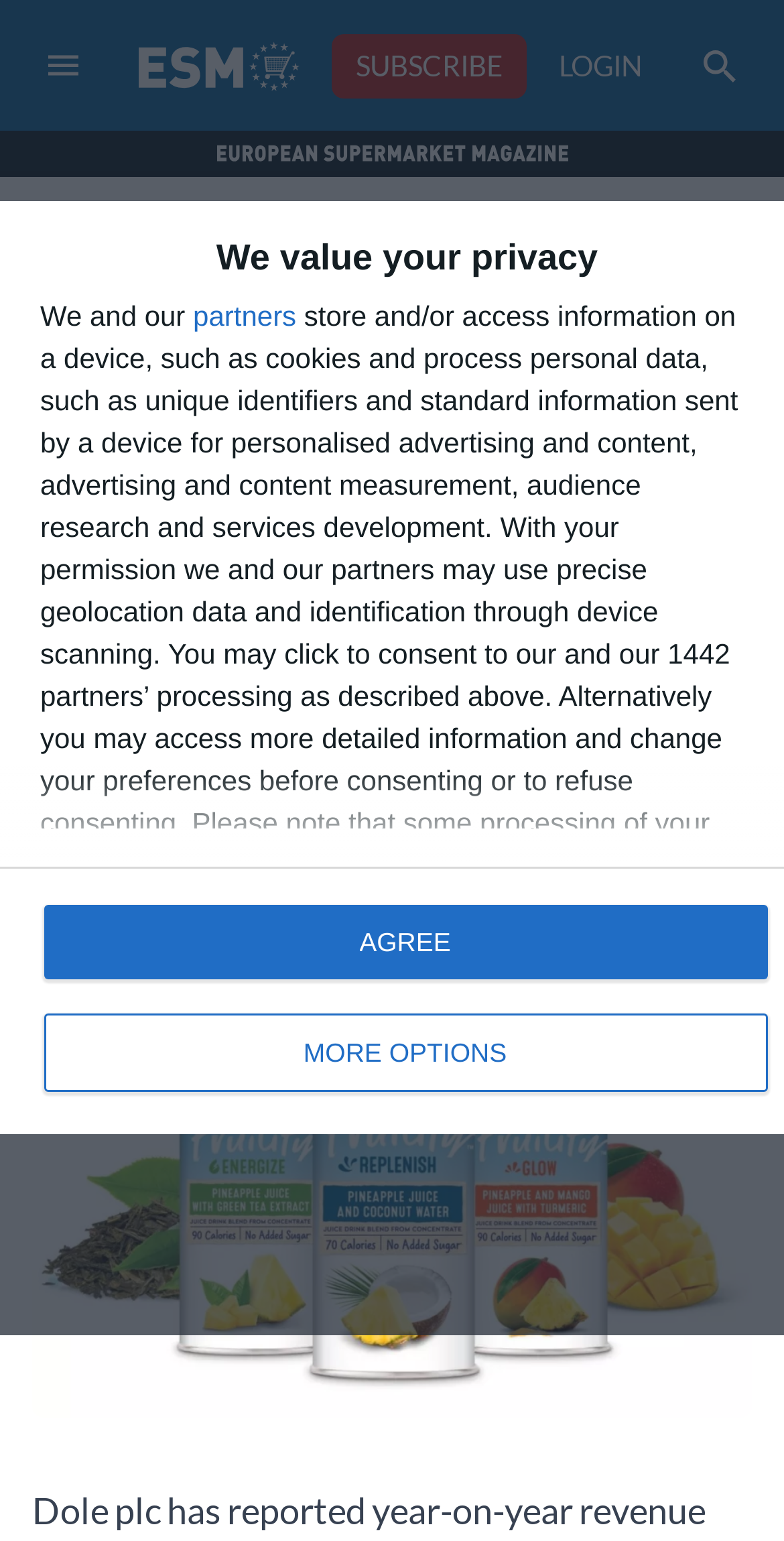Answer in one word or a short phrase: 
How many social media sharing options are available?

5